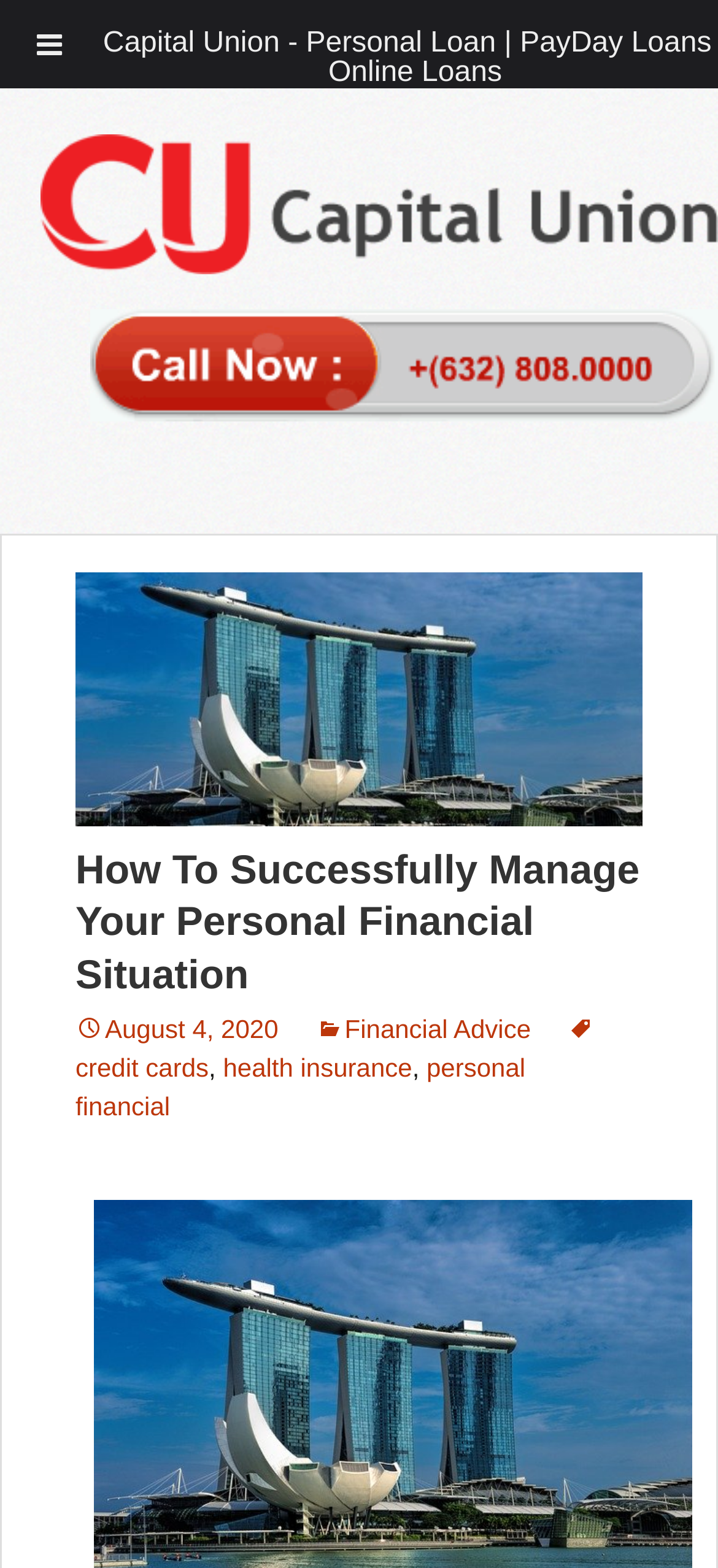Kindly respond to the following question with a single word or a brief phrase: 
What is the topic of the article?

Personal Financial Situation